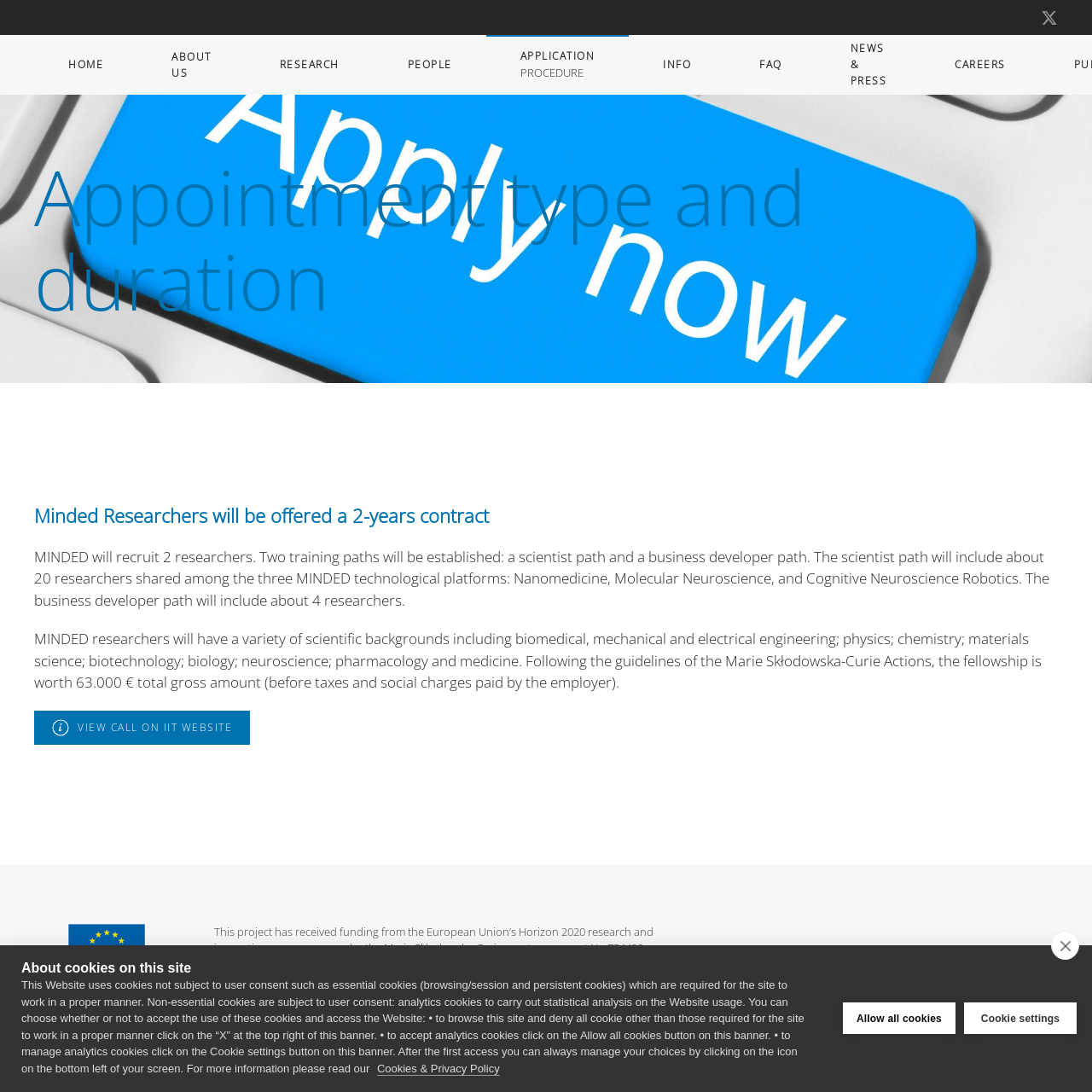What are the two training paths established by MINDED?
From the image, respond using a single word or phrase.

Scientist and business developer